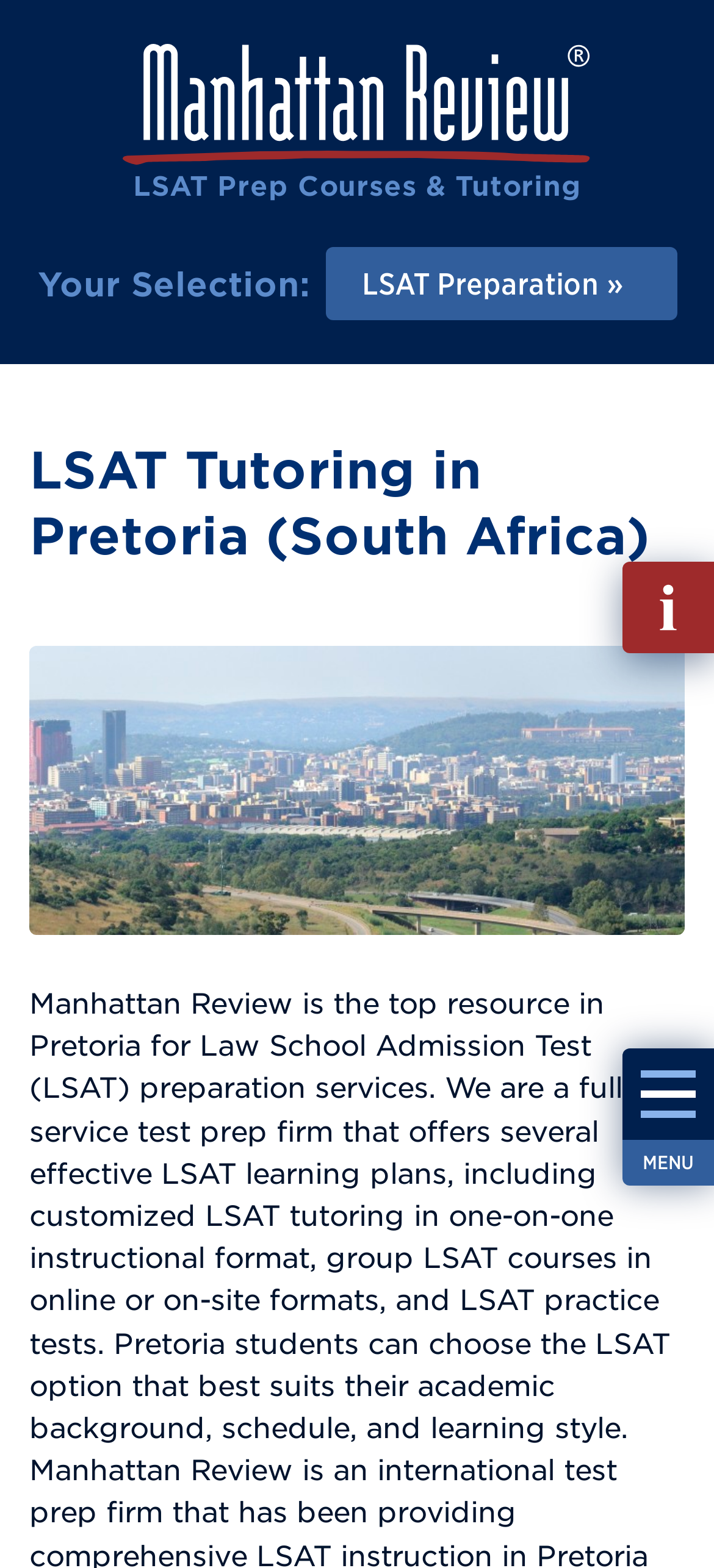Using the provided element description: "LSAT Prep Courses & Tutoring", identify the bounding box coordinates. The coordinates should be four floats between 0 and 1 in the order [left, top, right, bottom].

[0.172, 0.028, 0.828, 0.13]